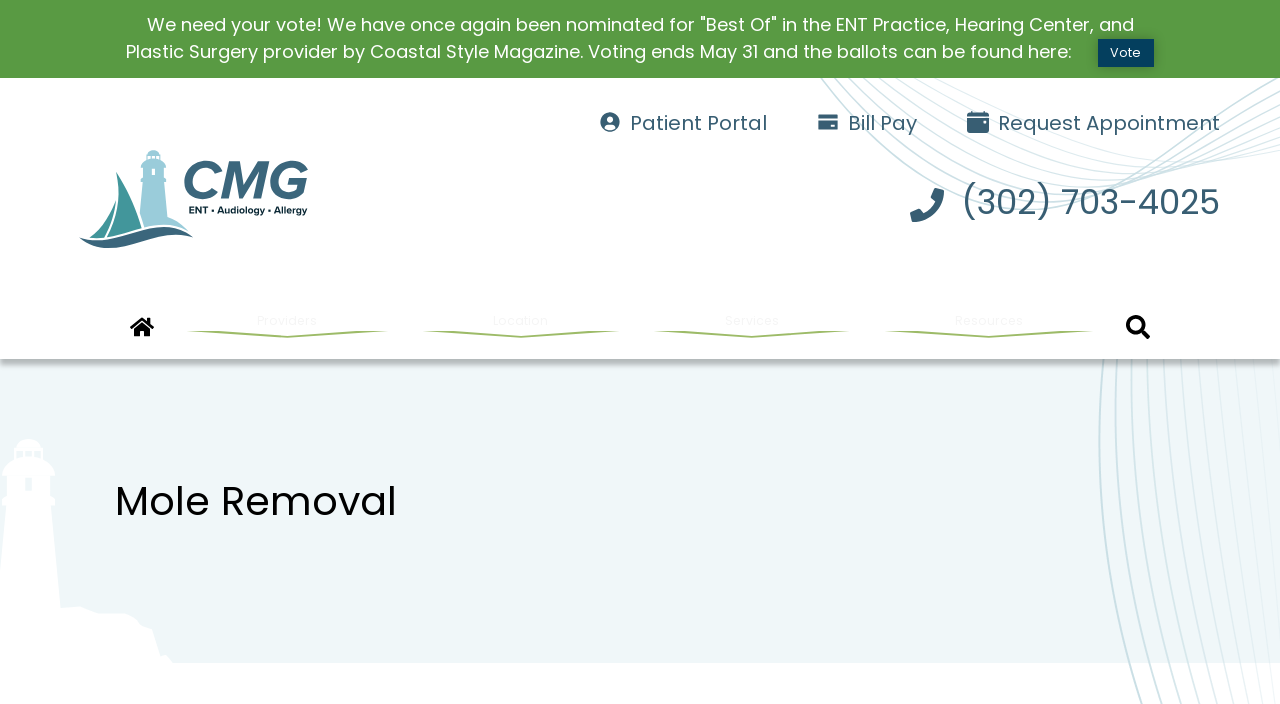Give a concise answer of one word or phrase to the question: 
How many menu items are in the horizontal menu bar?

6